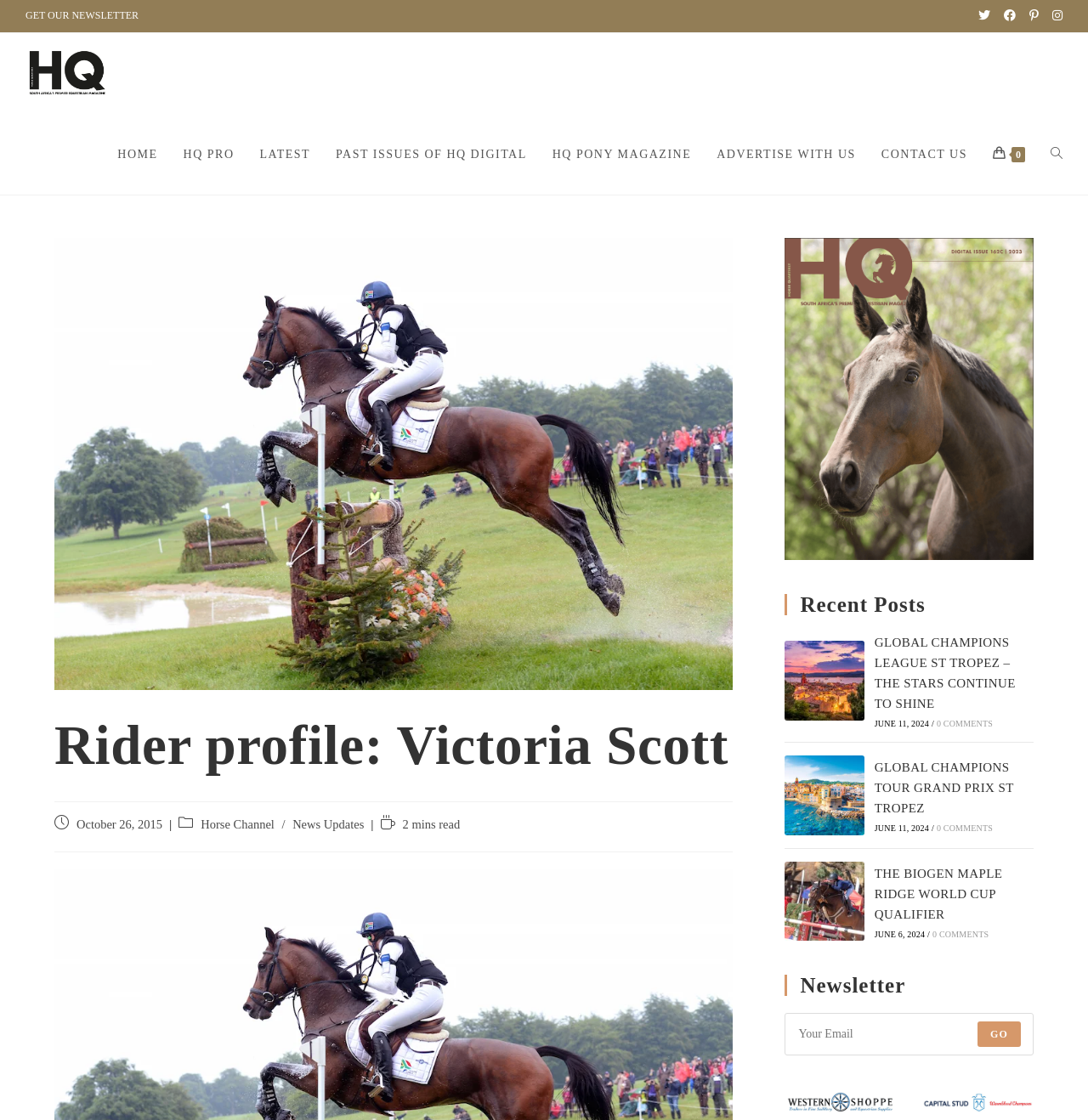Examine the image carefully and respond to the question with a detailed answer: 
What is the purpose of the textbox?

The answer can be found by analyzing the textbox element with the placeholder text 'Enter your email address to subscribe' which is located under the 'Newsletter' heading element, indicating that the purpose of the textbox is to enter an email address to subscribe to a newsletter.